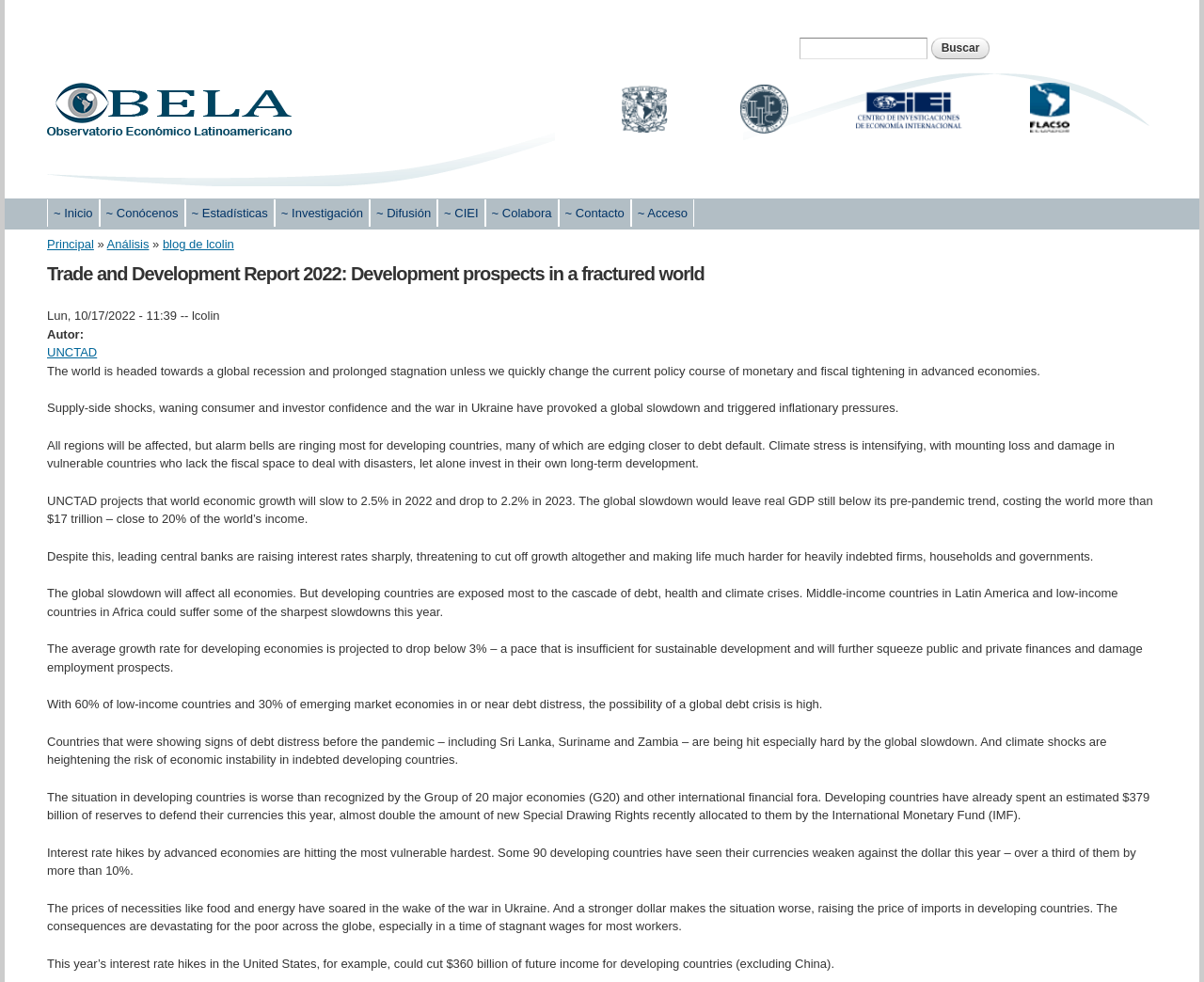Please answer the following question using a single word or phrase: 
Who is the author of the report?

UNCTAD